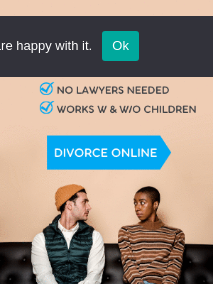Analyze the image and give a detailed response to the question:
What is the context symbolized by the two individuals seated on the couch?

The two individuals seated on the couch, looking at each other, symbolize a conversational context around divorce, indicating that the service is designed to facilitate a discussion or negotiation between the couple.